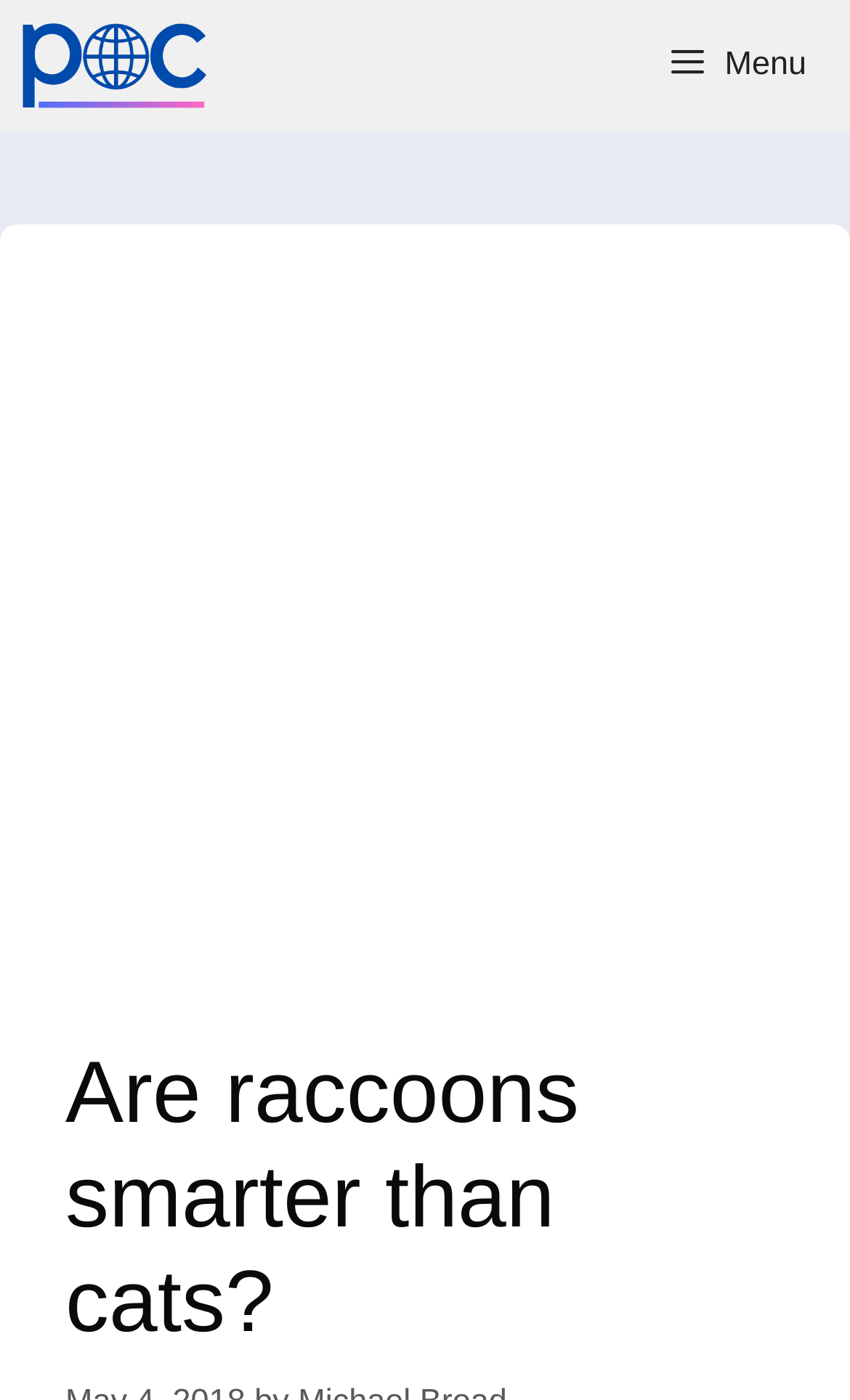Can you determine the main header of this webpage?

Are raccoons smarter than cats?